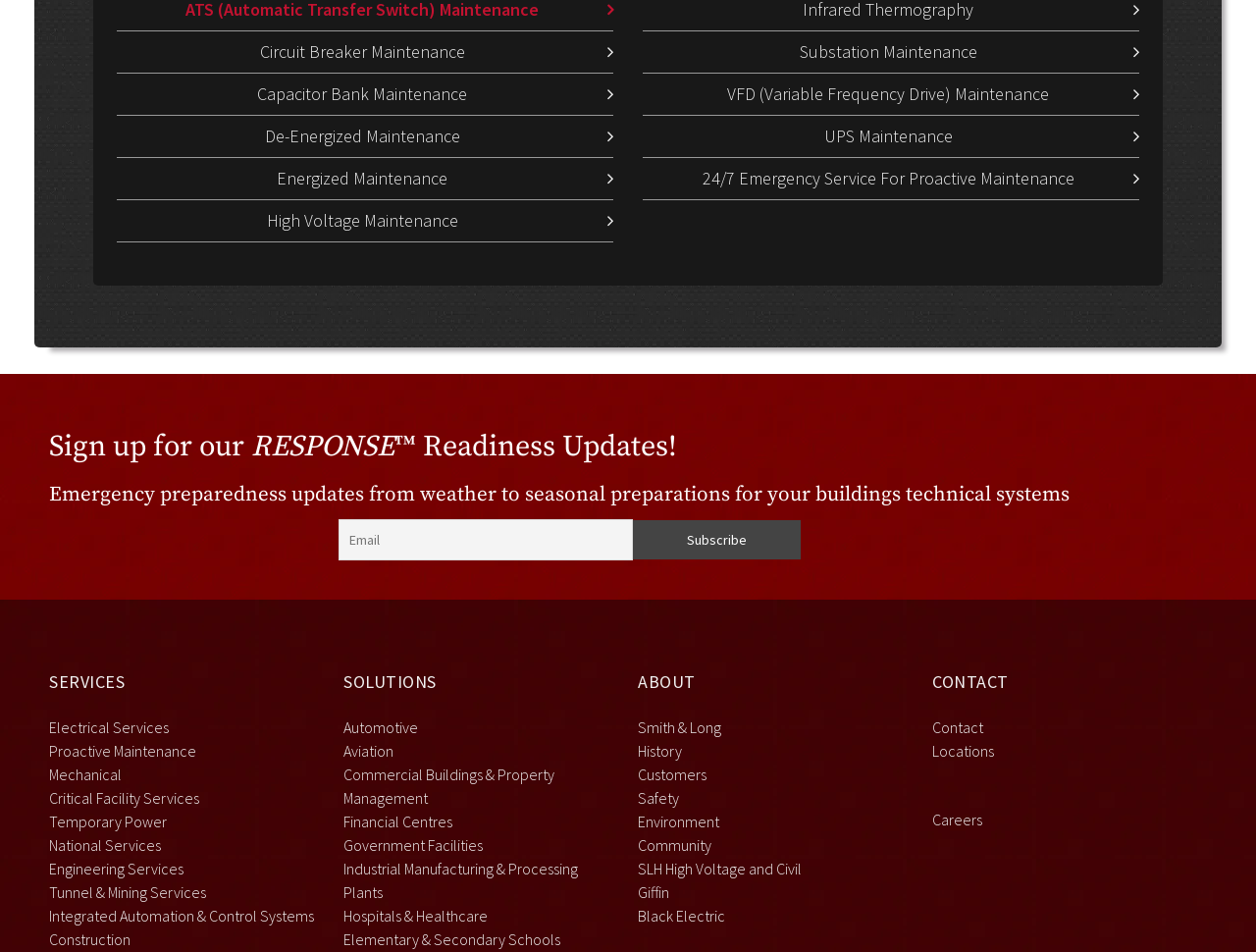Locate the bounding box coordinates of the clickable region necessary to complete the following instruction: "Read the full story". Provide the coordinates in the format of four float numbers between 0 and 1, i.e., [left, top, right, bottom].

None